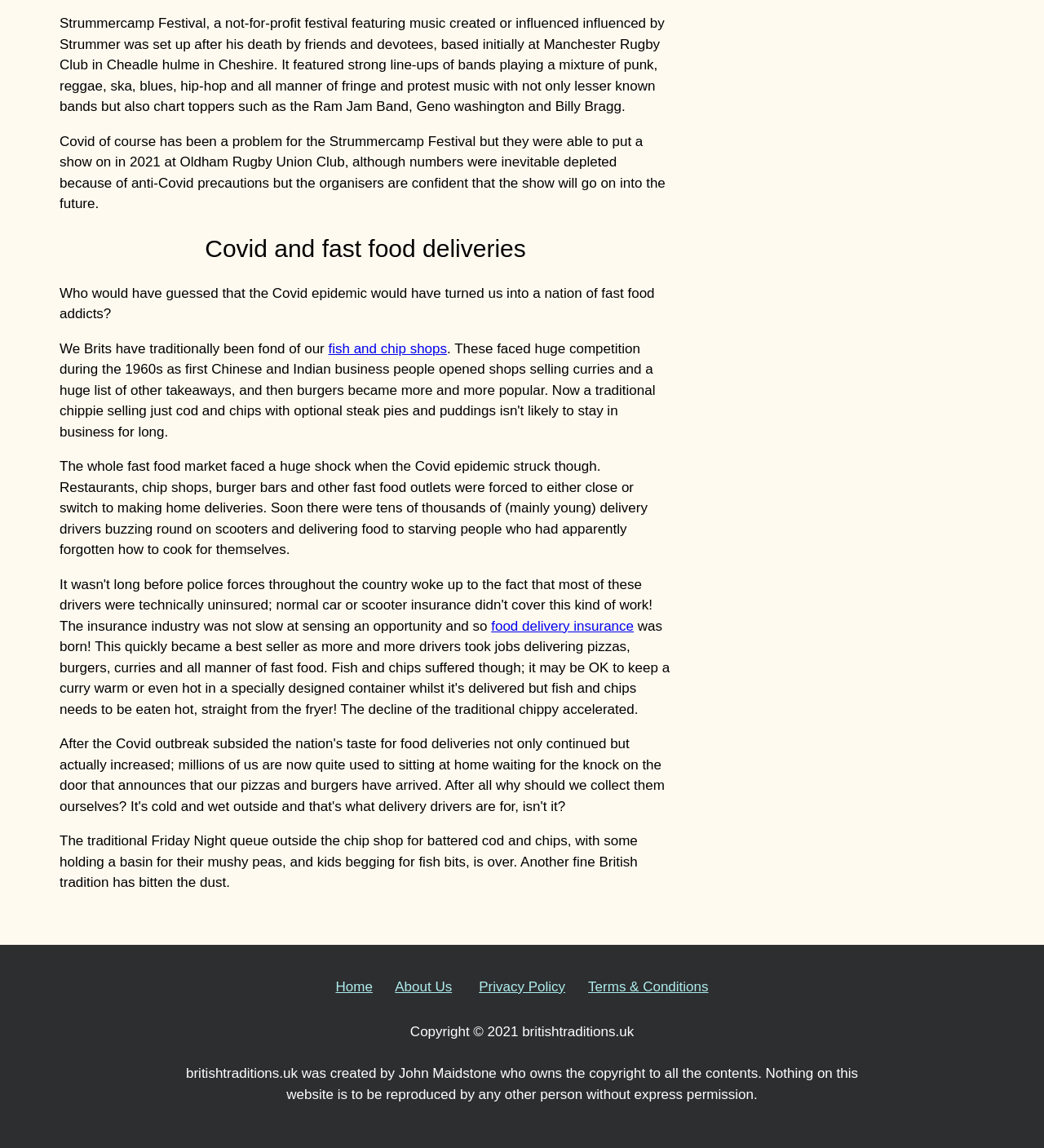What is the position of the link 'Home'?
Craft a detailed and extensive response to the question.

The link 'Home' has a bounding box coordinate of [0.321, 0.853, 0.357, 0.866] which indicates that it is located at the top-right of the webpage.